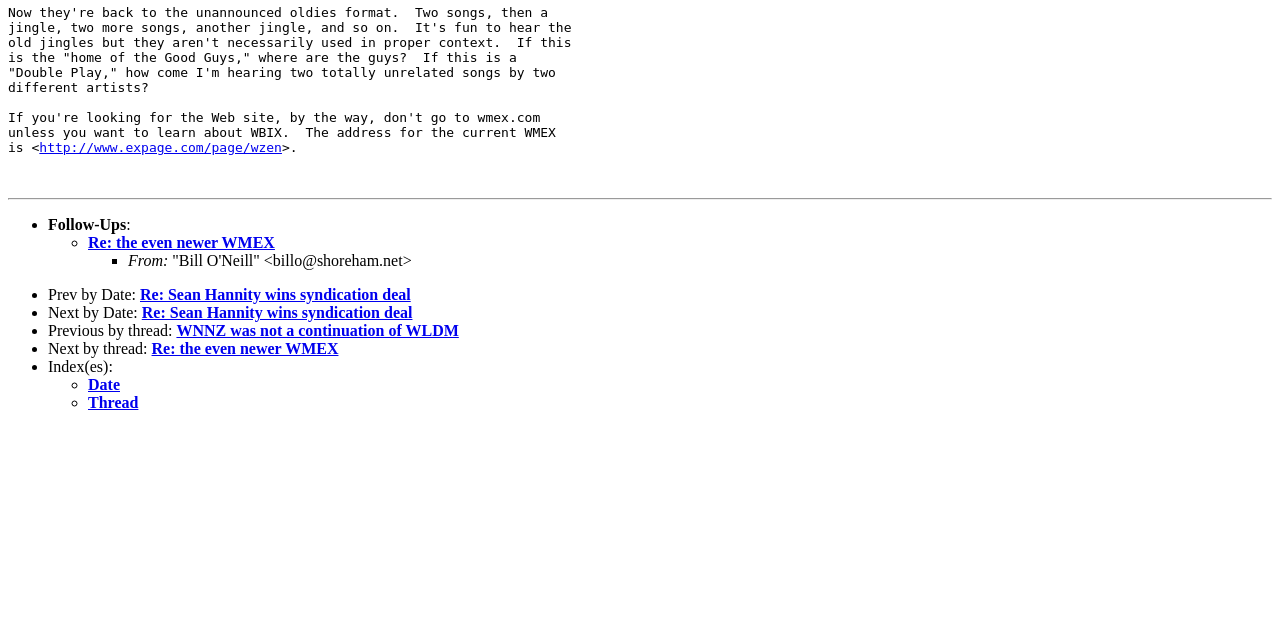Calculate the bounding box coordinates of the UI element given the description: "Re: the even newer WMEX".

[0.118, 0.531, 0.264, 0.558]